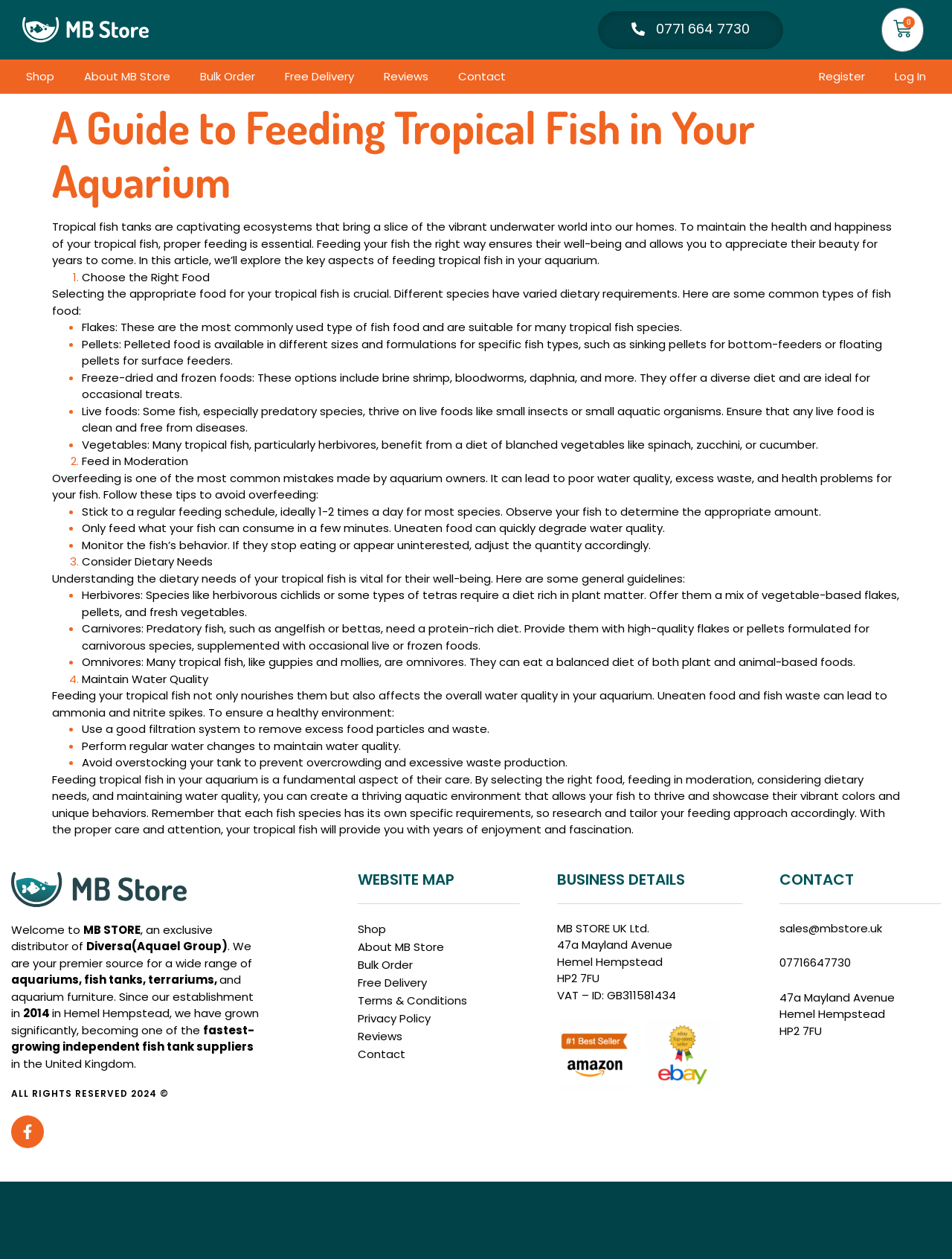What is the name of the store?
Respond to the question with a well-detailed and thorough answer.

I found the answer by looking at the top-left corner of the webpage, where the logo and the store name 'MB Store' are displayed.